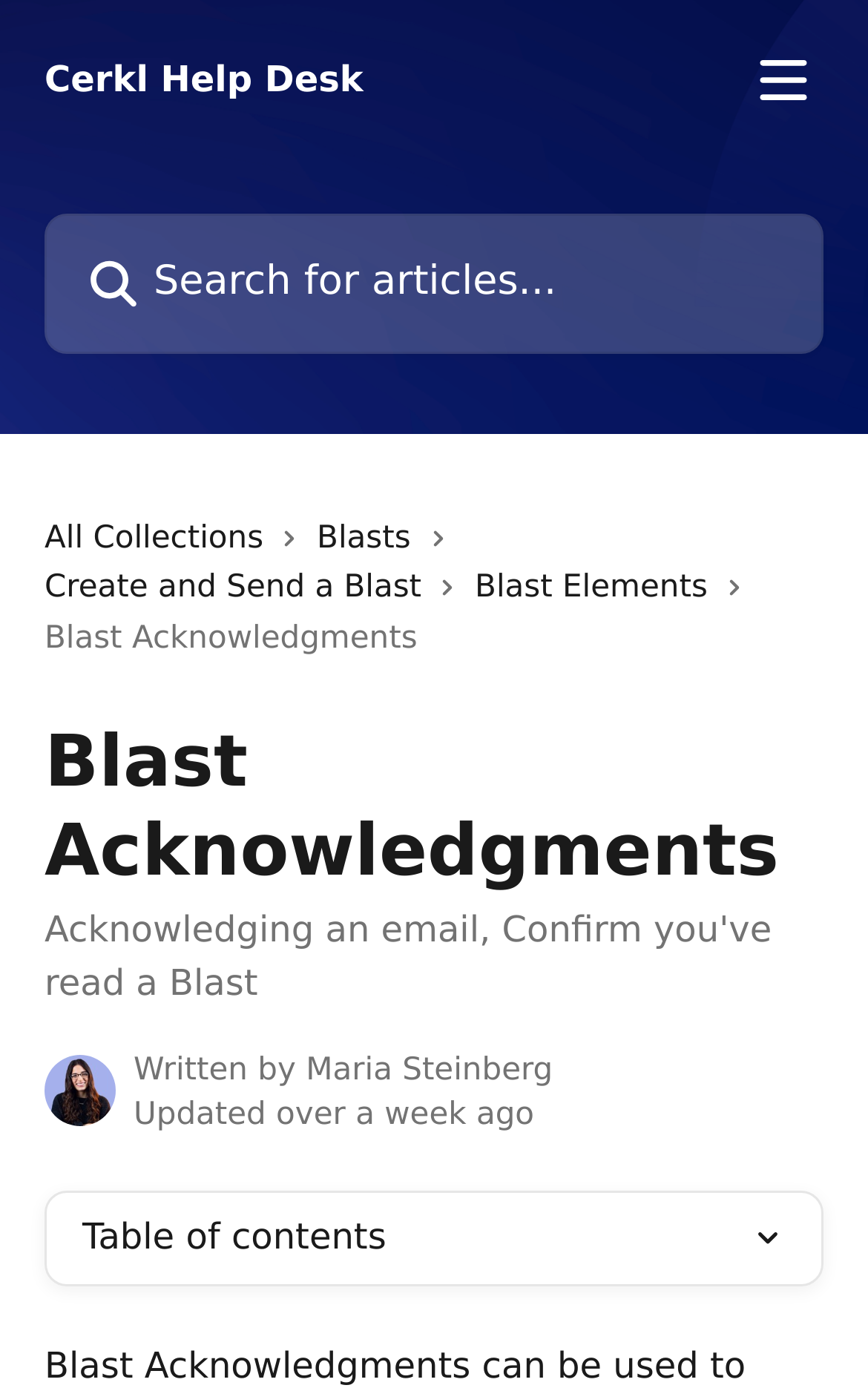Please answer the following question using a single word or phrase: 
How many images are in the top navigation bar?

4